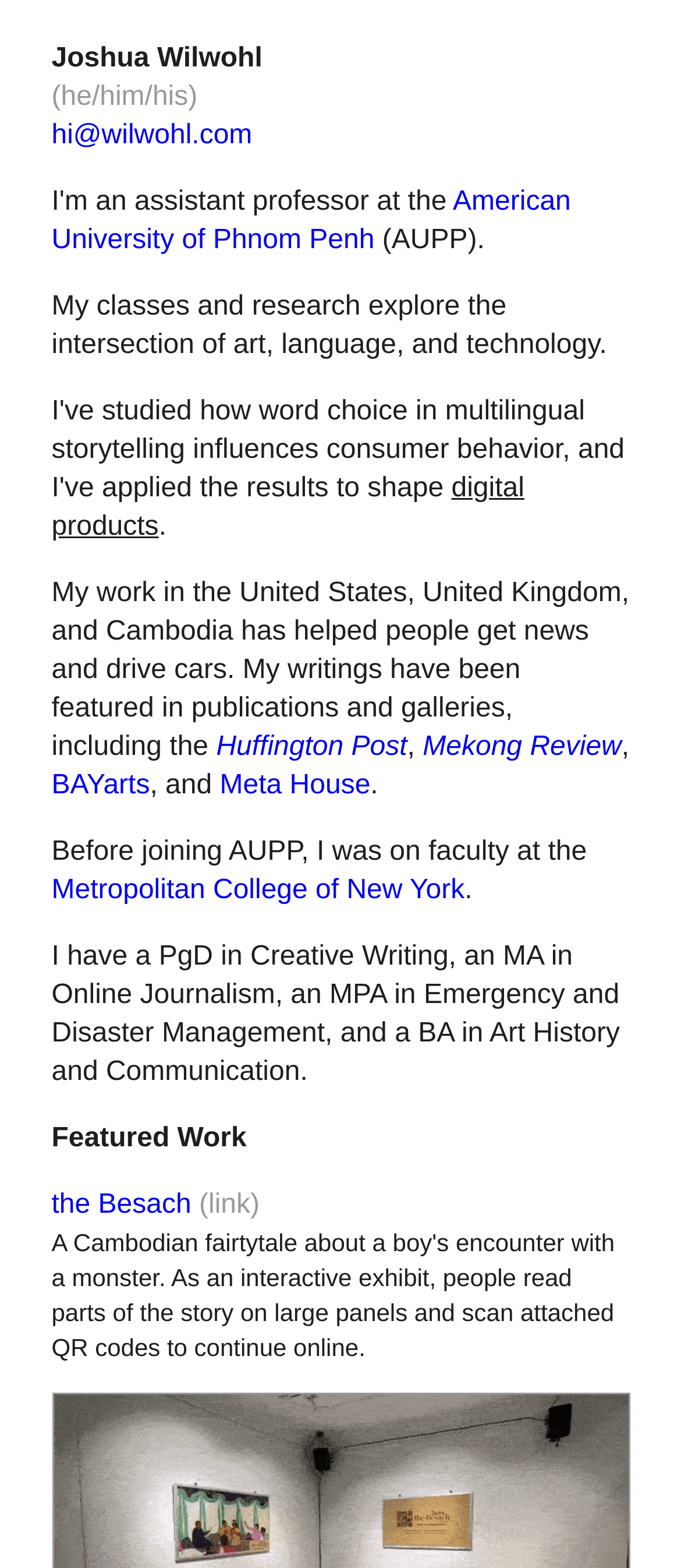Find the bounding box coordinates for the UI element that matches this description: "American University of Phnom Penh".

[0.076, 0.12, 0.838, 0.163]